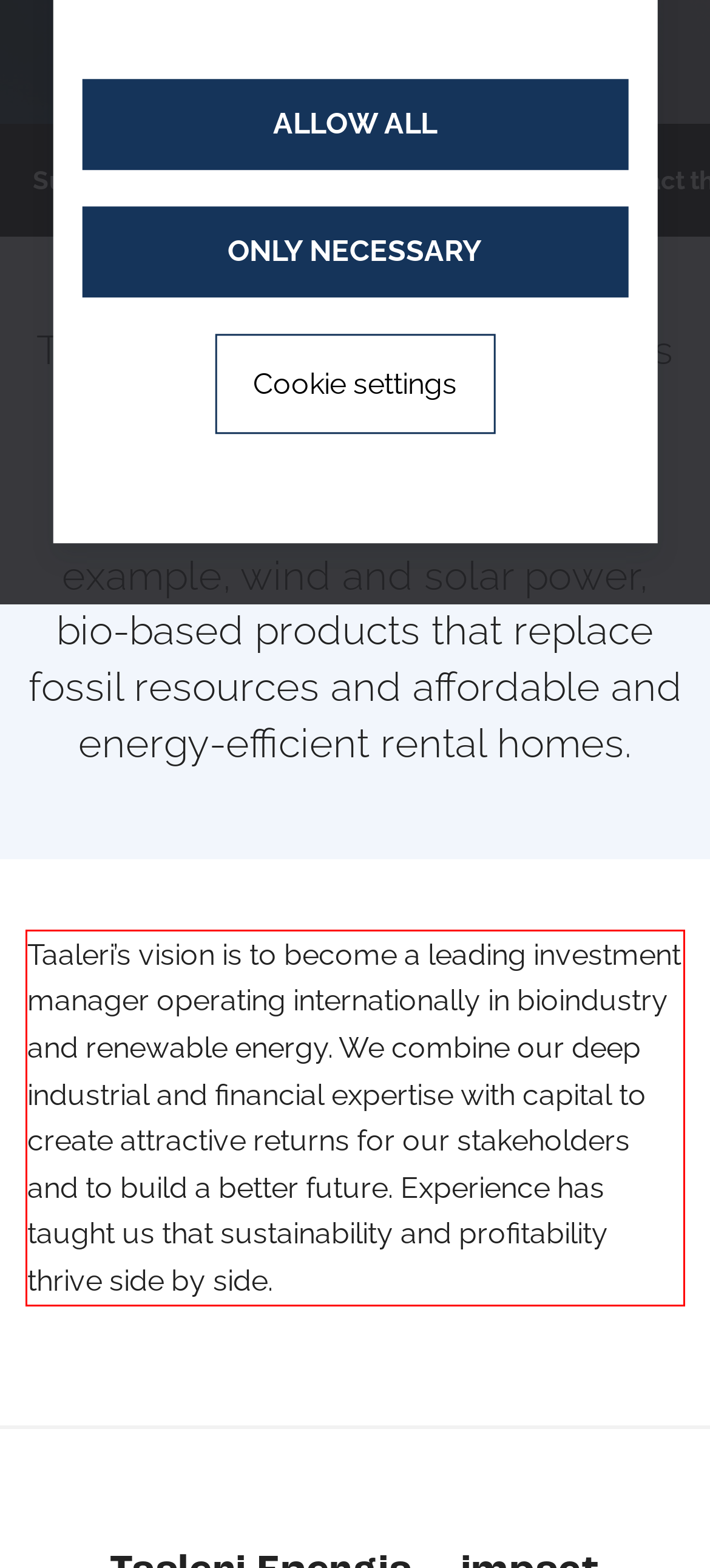You have a webpage screenshot with a red rectangle surrounding a UI element. Extract the text content from within this red bounding box.

Taaleri’s vision is to become a leading investment manager operating internationally in bioindustry and renewable energy. We combine our deep industrial and financial expertise with capital to create attractive returns for our stakeholders and to build a better future. Experience has taught us that sustainability and profitability thrive side by side.